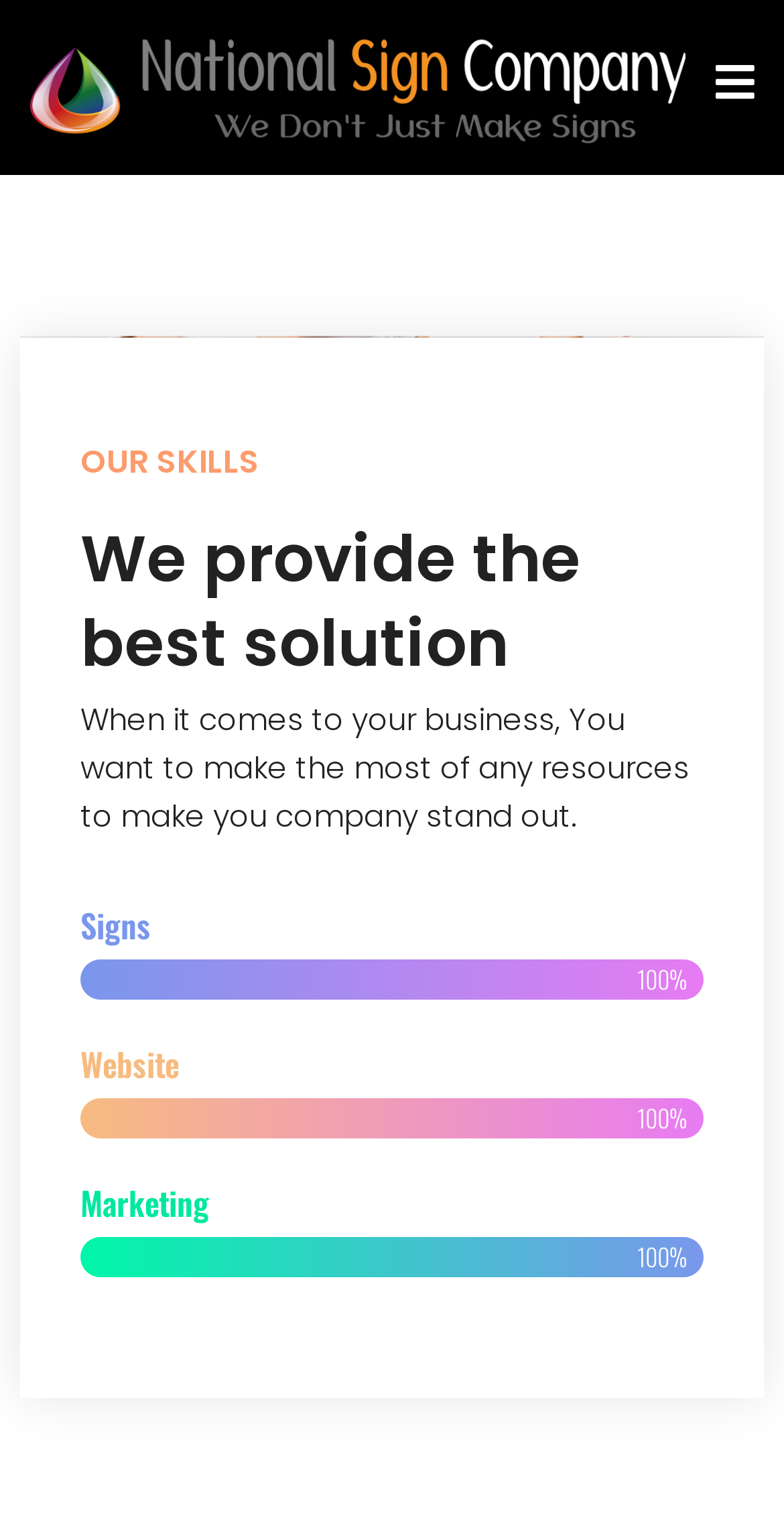What is the purpose of the company?
Please interpret the details in the image and answer the question thoroughly.

The purpose of the company is obtained from the static text 'Sign Makers' located at the top of the webpage, which suggests that the company is involved in making signs.